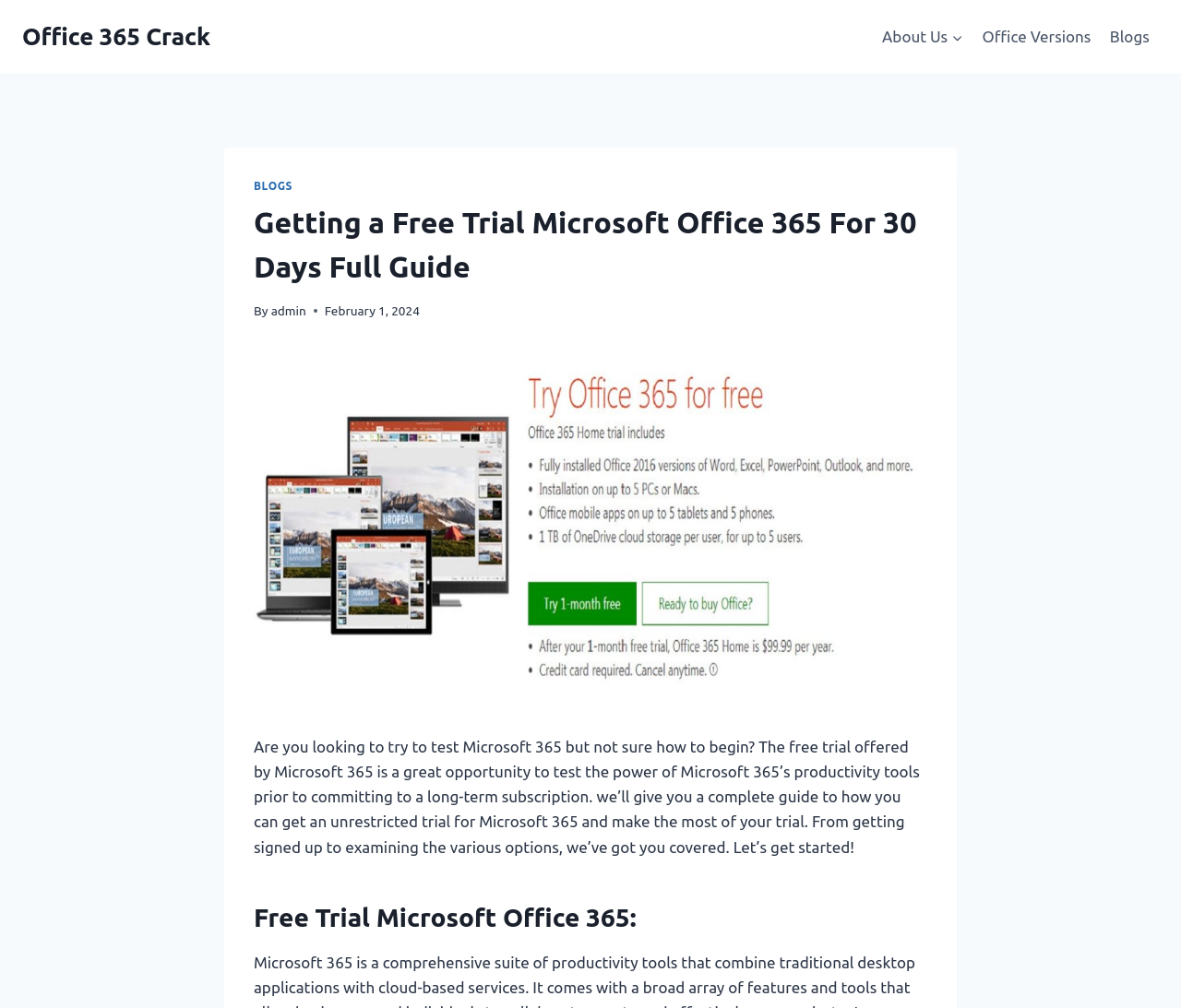Using the information shown in the image, answer the question with as much detail as possible: What is the date of this article?

The date of this article is mentioned in the header section, where it says 'February 1, 2024'.